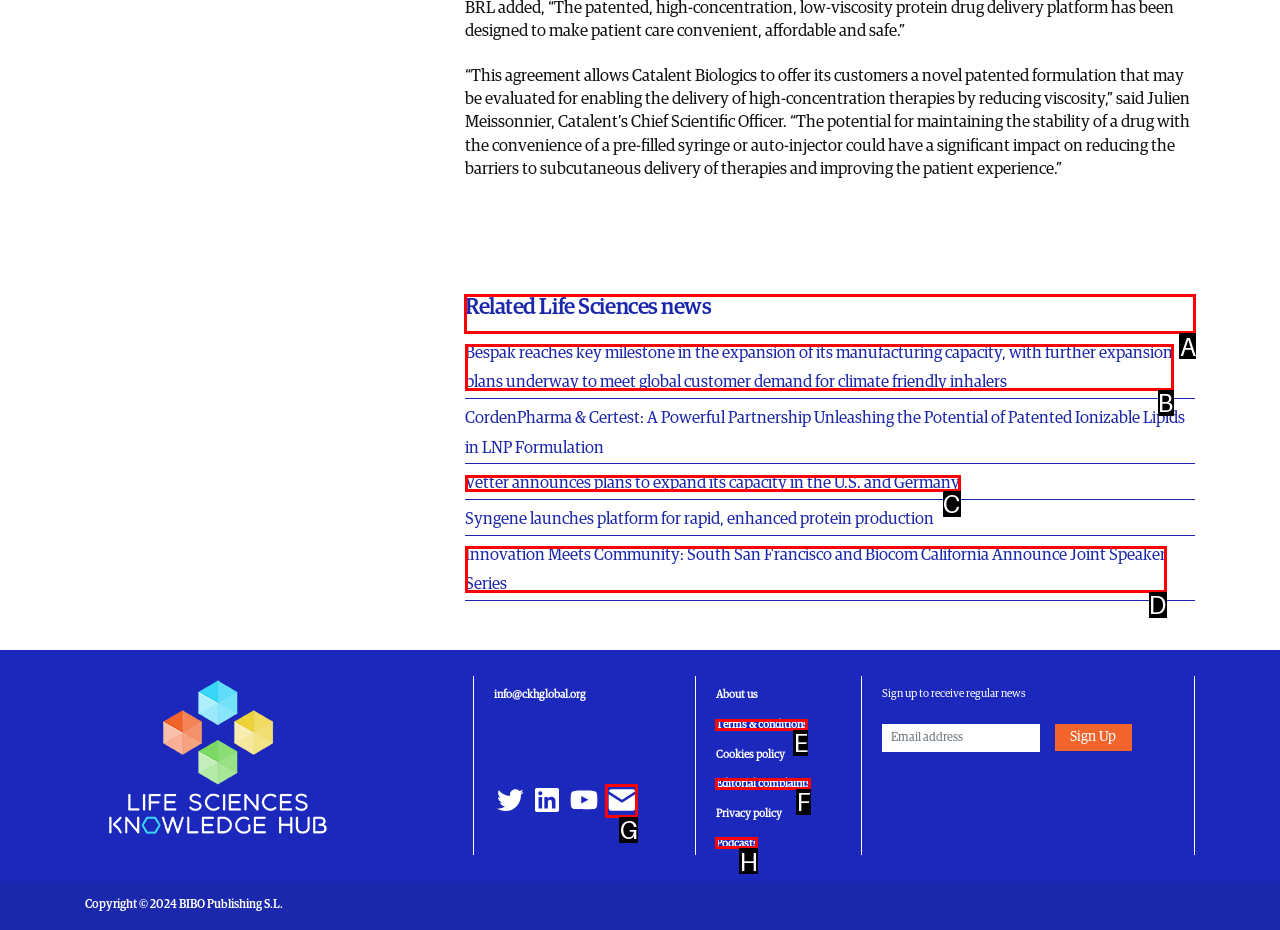What letter corresponds to the UI element to complete this task: Read about related life sciences news
Answer directly with the letter.

A